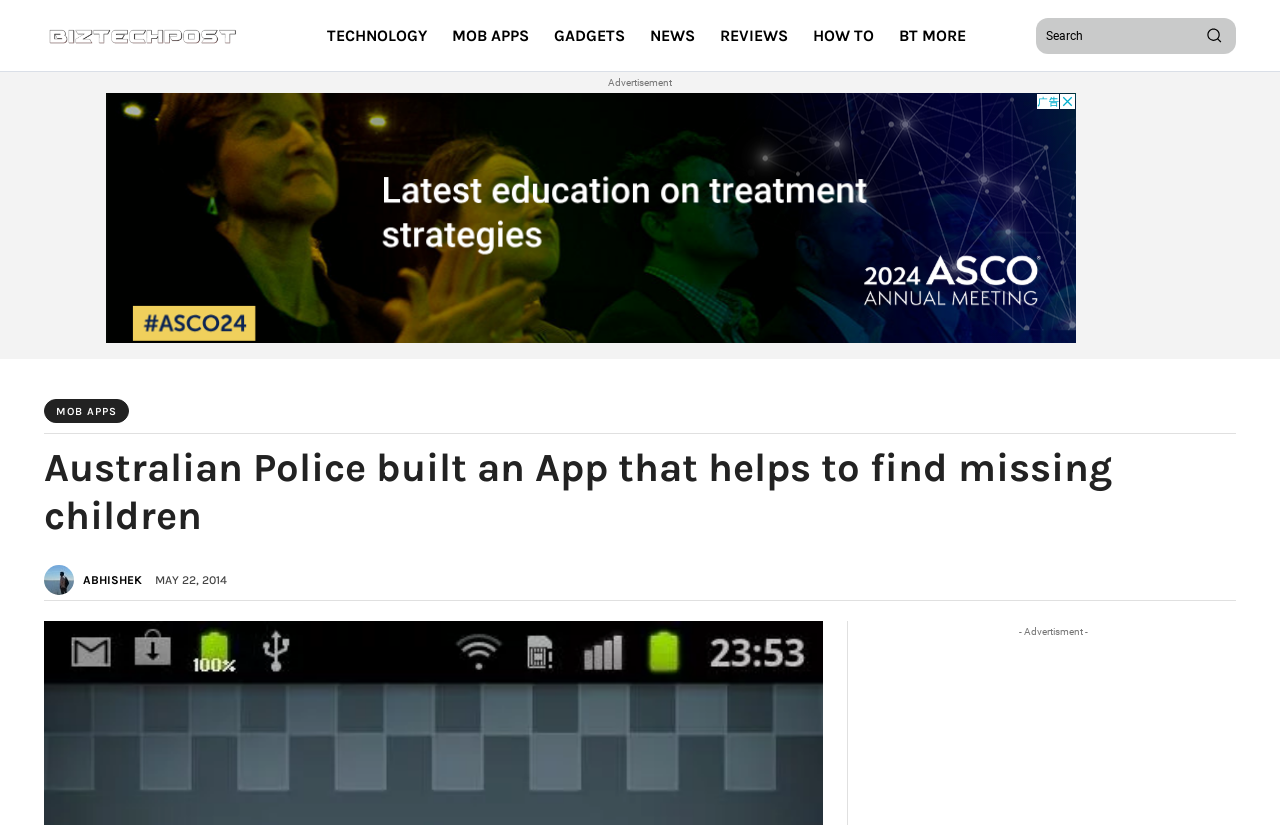Pinpoint the bounding box coordinates for the area that should be clicked to perform the following instruction: "Search for a specific topic".

[0.809, 0.022, 0.966, 0.066]